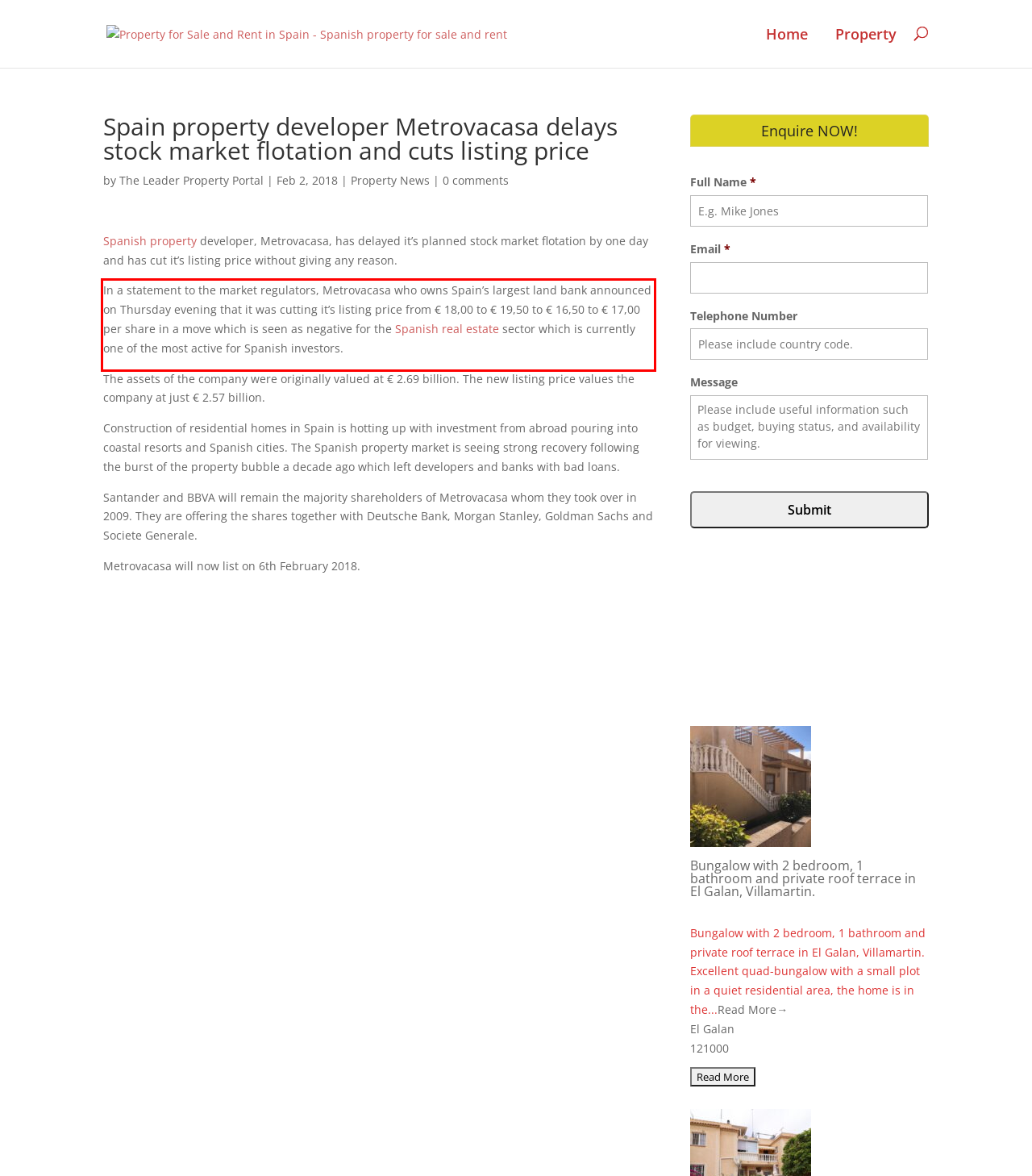You have a screenshot of a webpage where a UI element is enclosed in a red rectangle. Perform OCR to capture the text inside this red rectangle.

In a statement to the market regulators, Metrovacasa who owns Spain’s largest land bank announced on Thursday evening that it was cutting it’s listing price from € 18,00 to € 19,50 to € 16,50 to € 17,00 per share in a move which is seen as negative for the Spanish real estate sector which is currently one of the most active for Spanish investors.